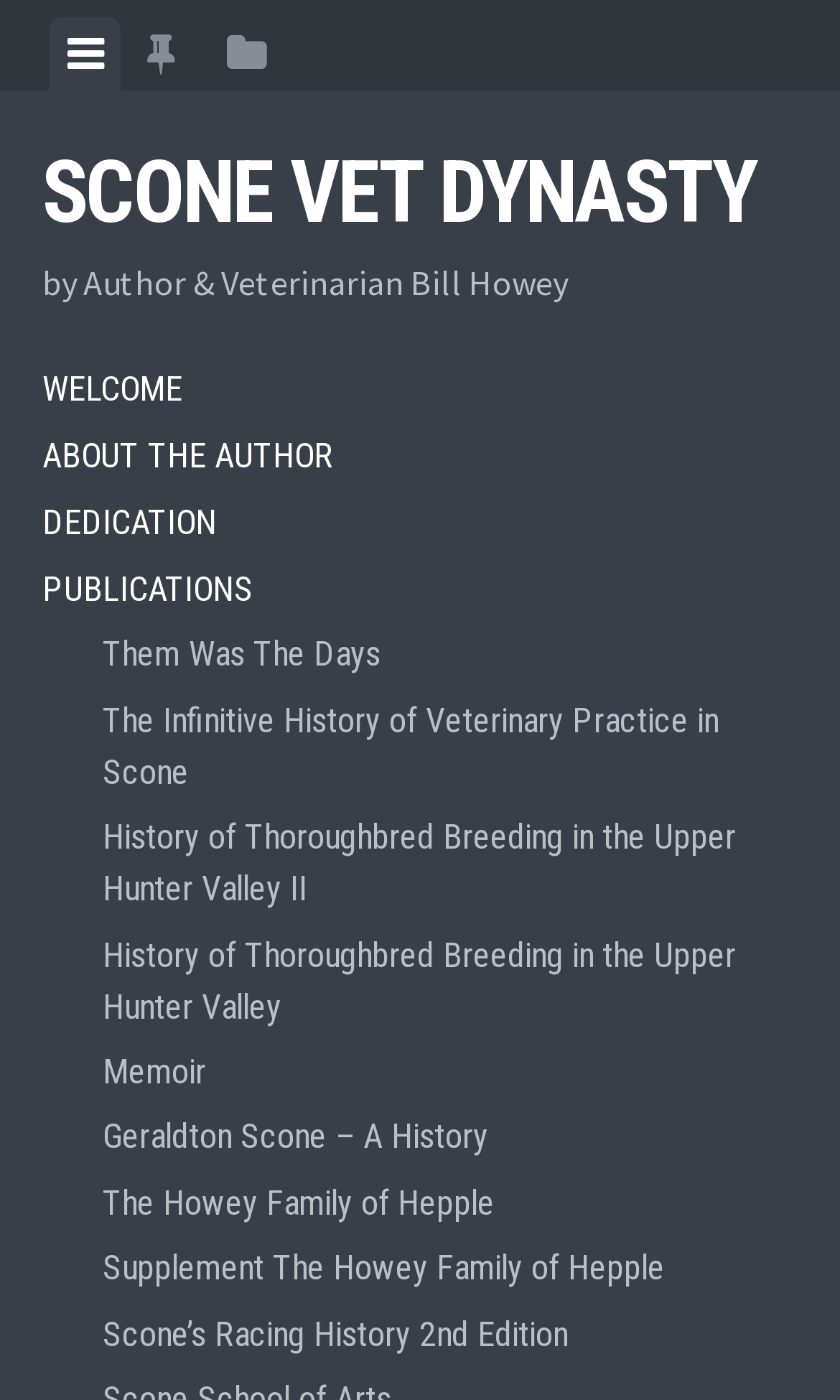Please determine the bounding box coordinates of the clickable area required to carry out the following instruction: "View menu". The coordinates must be four float numbers between 0 and 1, represented as [left, top, right, bottom].

[0.06, 0.012, 0.145, 0.065]